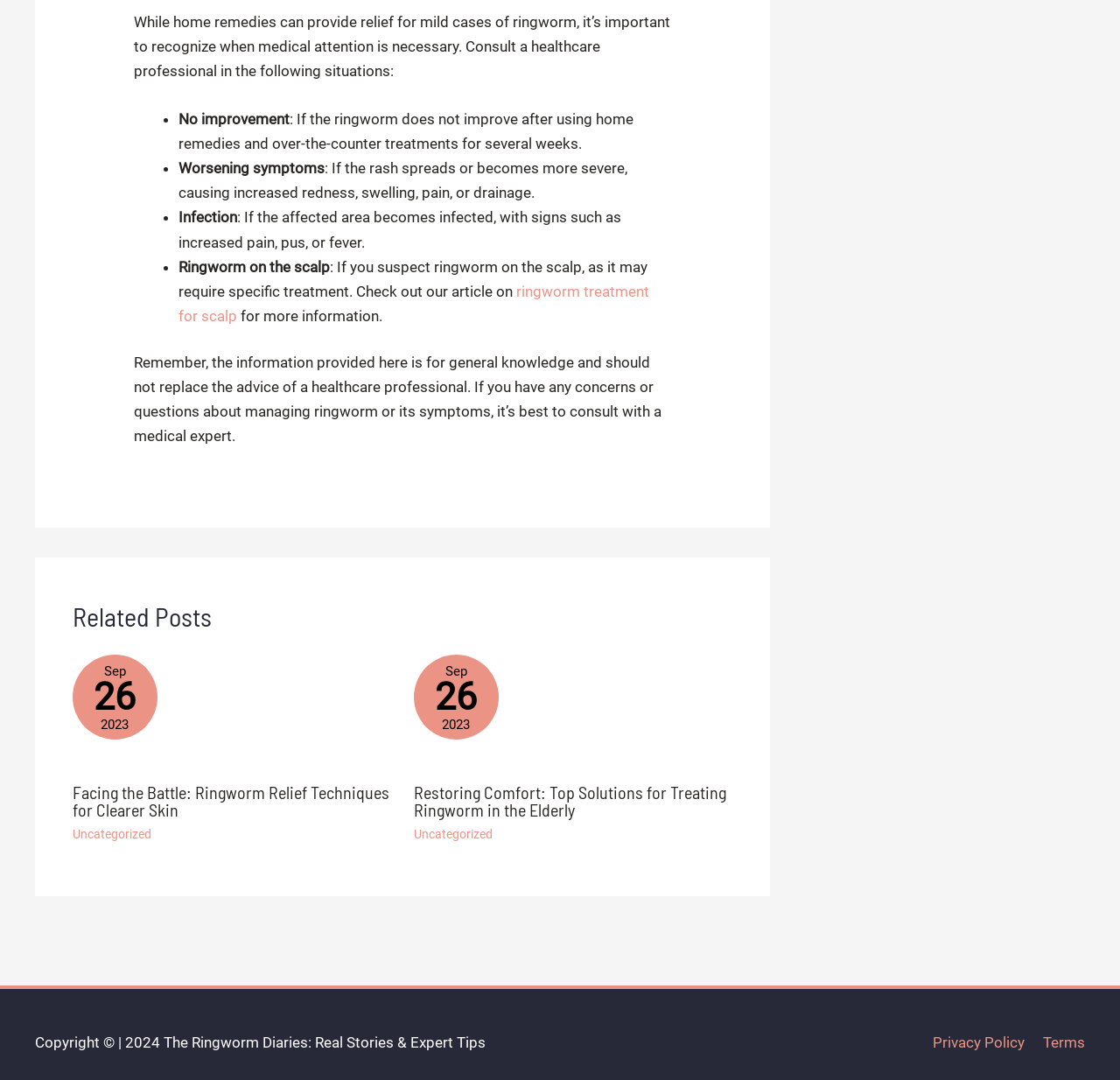Please provide a comprehensive answer to the question below using the information from the image: What is the copyright year?

At the bottom of the webpage, there is a copyright notice that reads 'Copyright © | 2024', indicating that the copyright year is 2024.